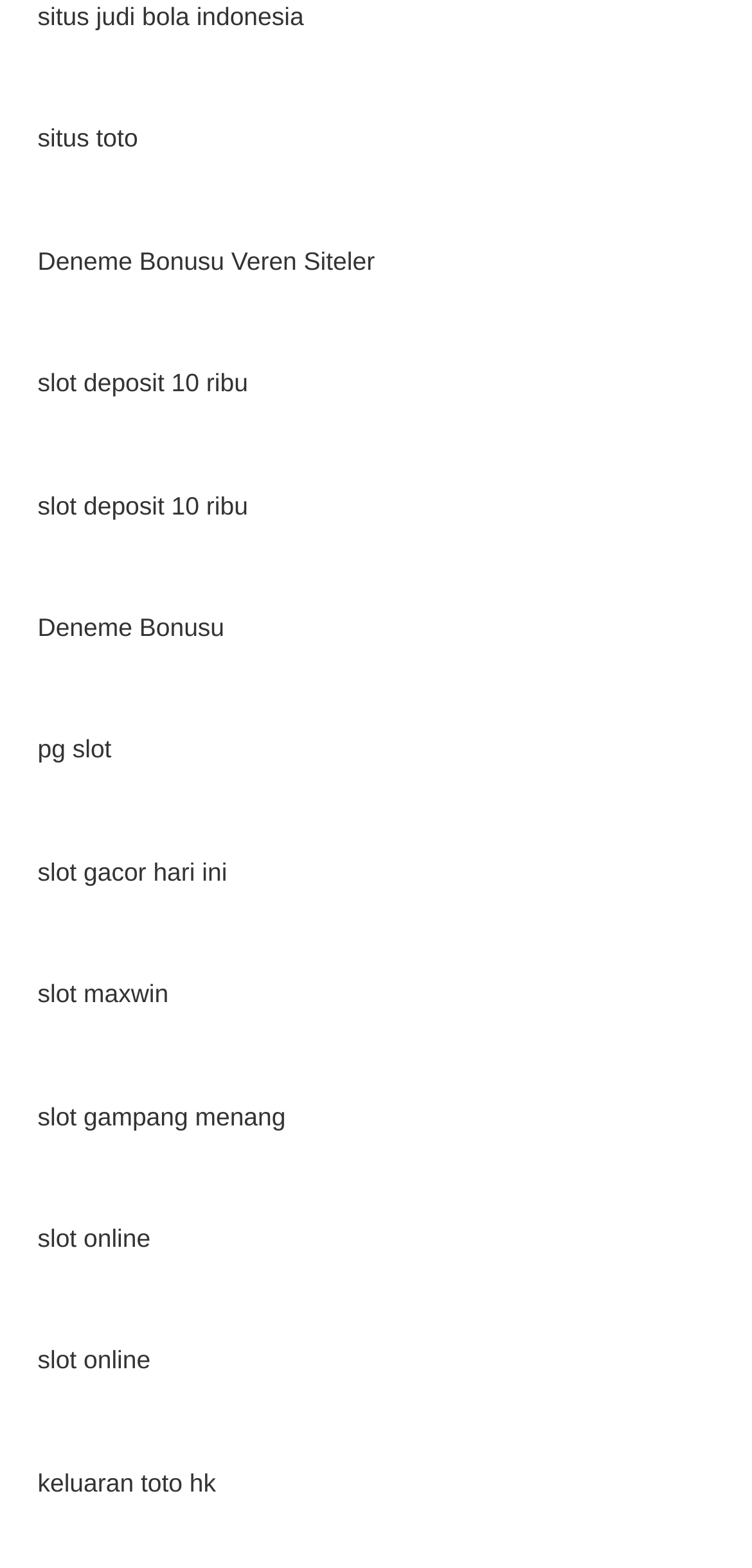How many unique types of links are listed?
Based on the image, give a one-word or short phrase answer.

4